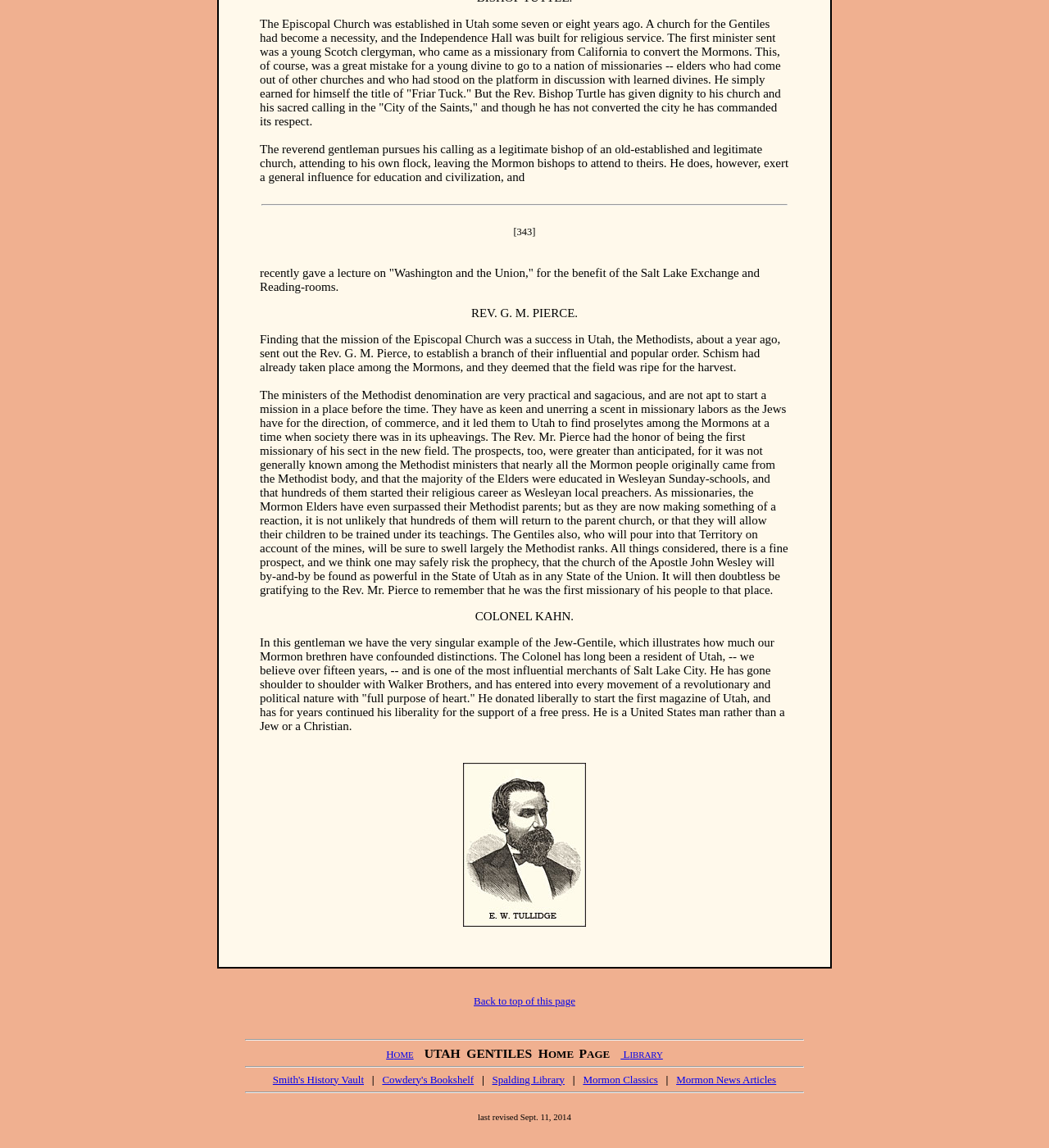Provide the bounding box coordinates of the HTML element this sentence describes: "Mormon Classics". The bounding box coordinates consist of four float numbers between 0 and 1, i.e., [left, top, right, bottom].

[0.556, 0.935, 0.627, 0.945]